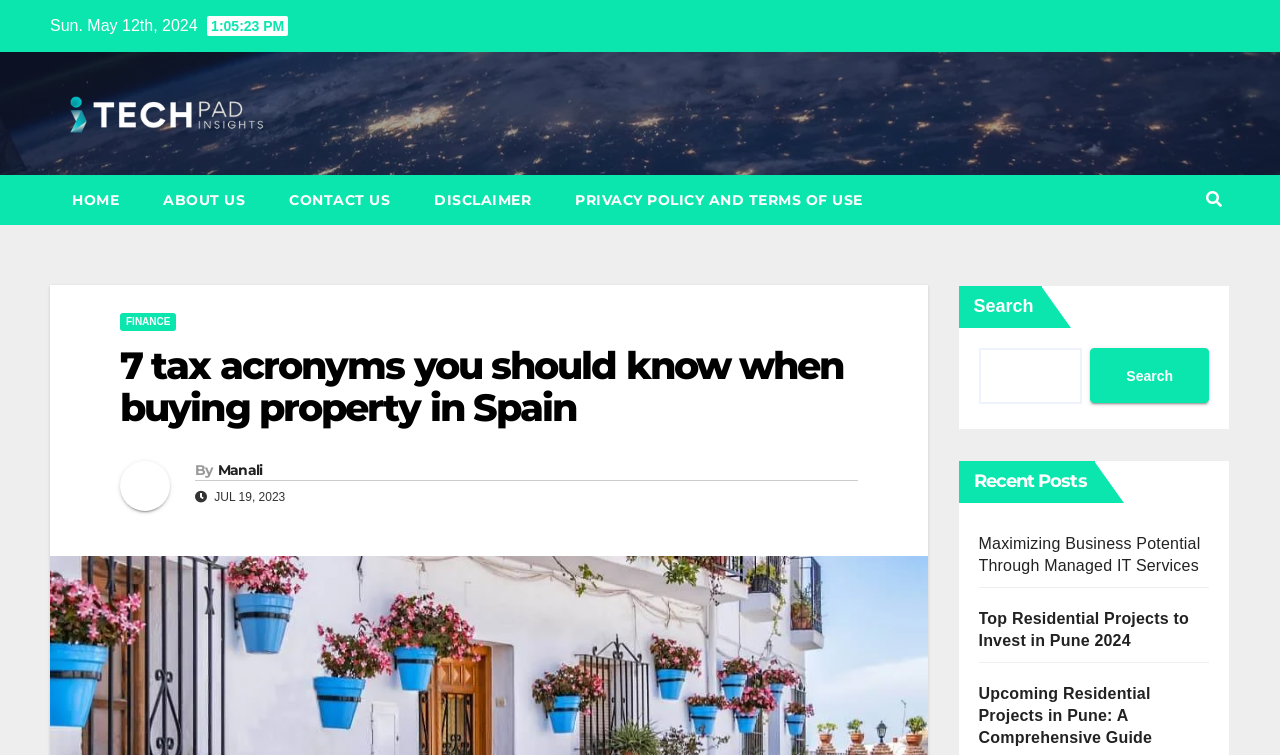How many links are there in the main navigation menu?
Give a single word or phrase as your answer by examining the image.

5